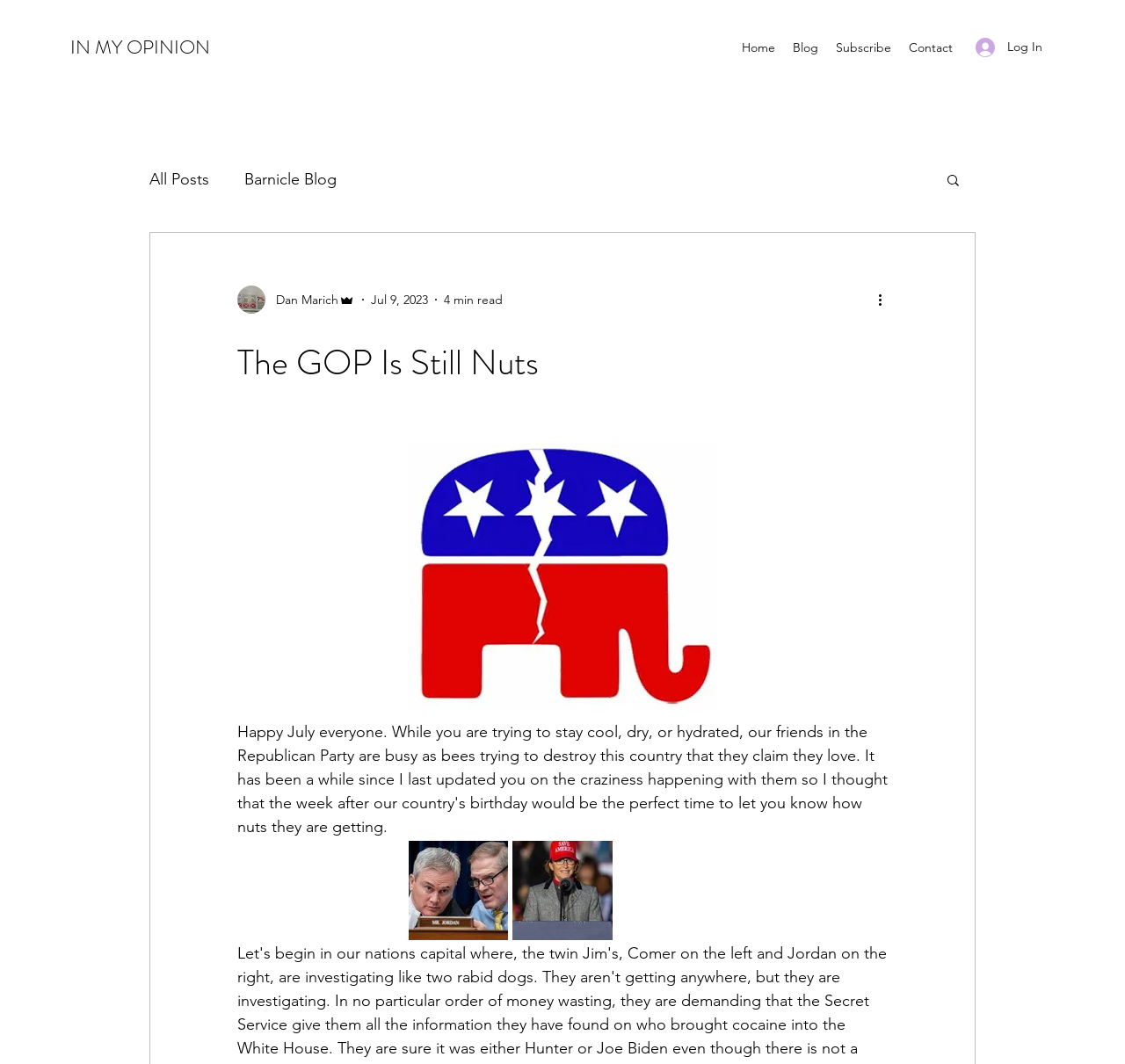Locate the bounding box coordinates for the element described below: "Android". The coordinates must be four float values between 0 and 1, formatted as [left, top, right, bottom].

None